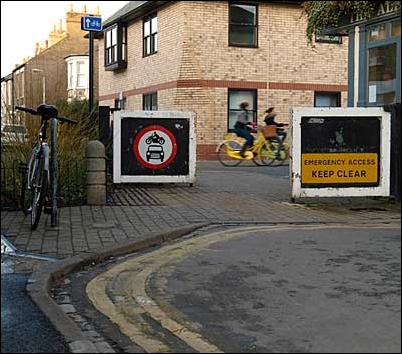Please provide a comprehensive answer to the question based on the screenshot: What is the significance of the 'Emergency Access Keep Clear' sign?

The 'Emergency Access Keep Clear' sign is important for ensuring accessibility and safety in the area, particularly for cyclists, by keeping the emergency access route clear of obstacles and allowing for quick response in case of an emergency.